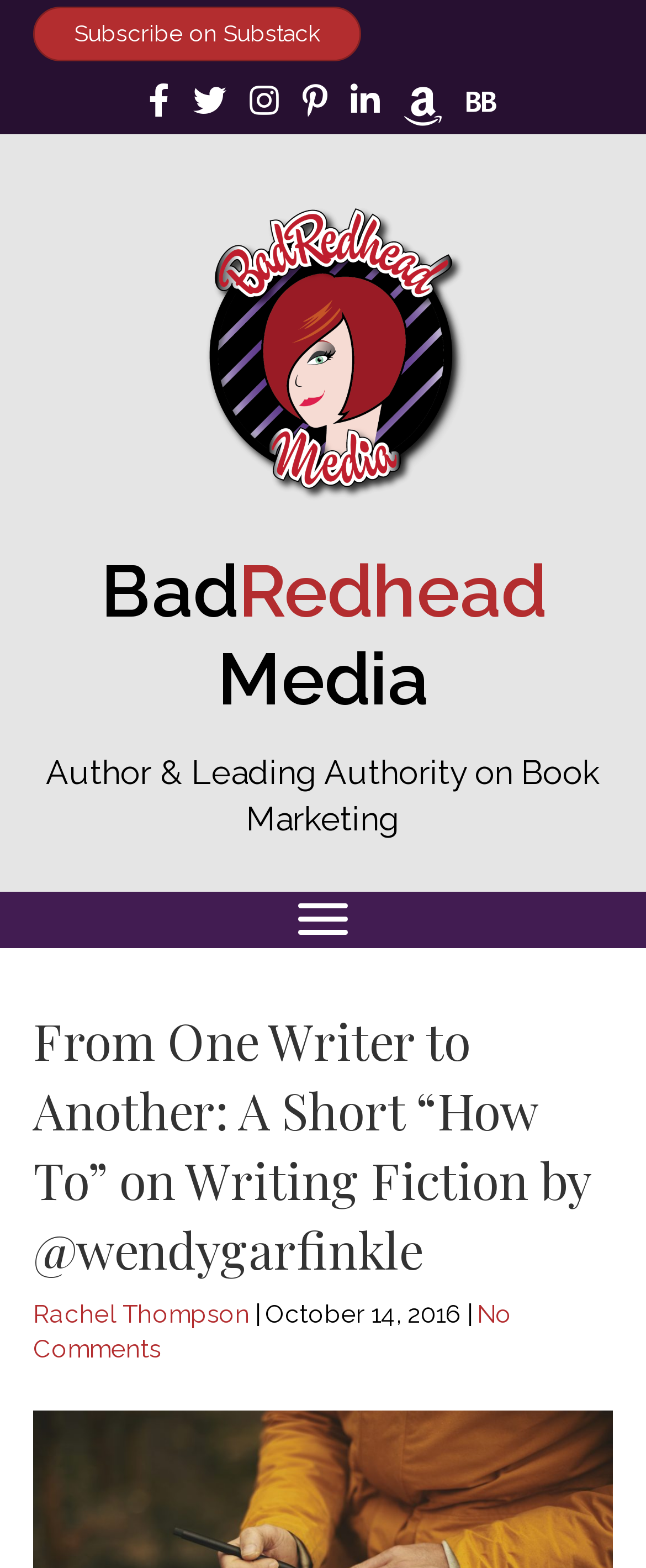What is the name of the person associated with BadRedhead Media?
Using the image provided, answer with just one word or phrase.

Rachel Thompson